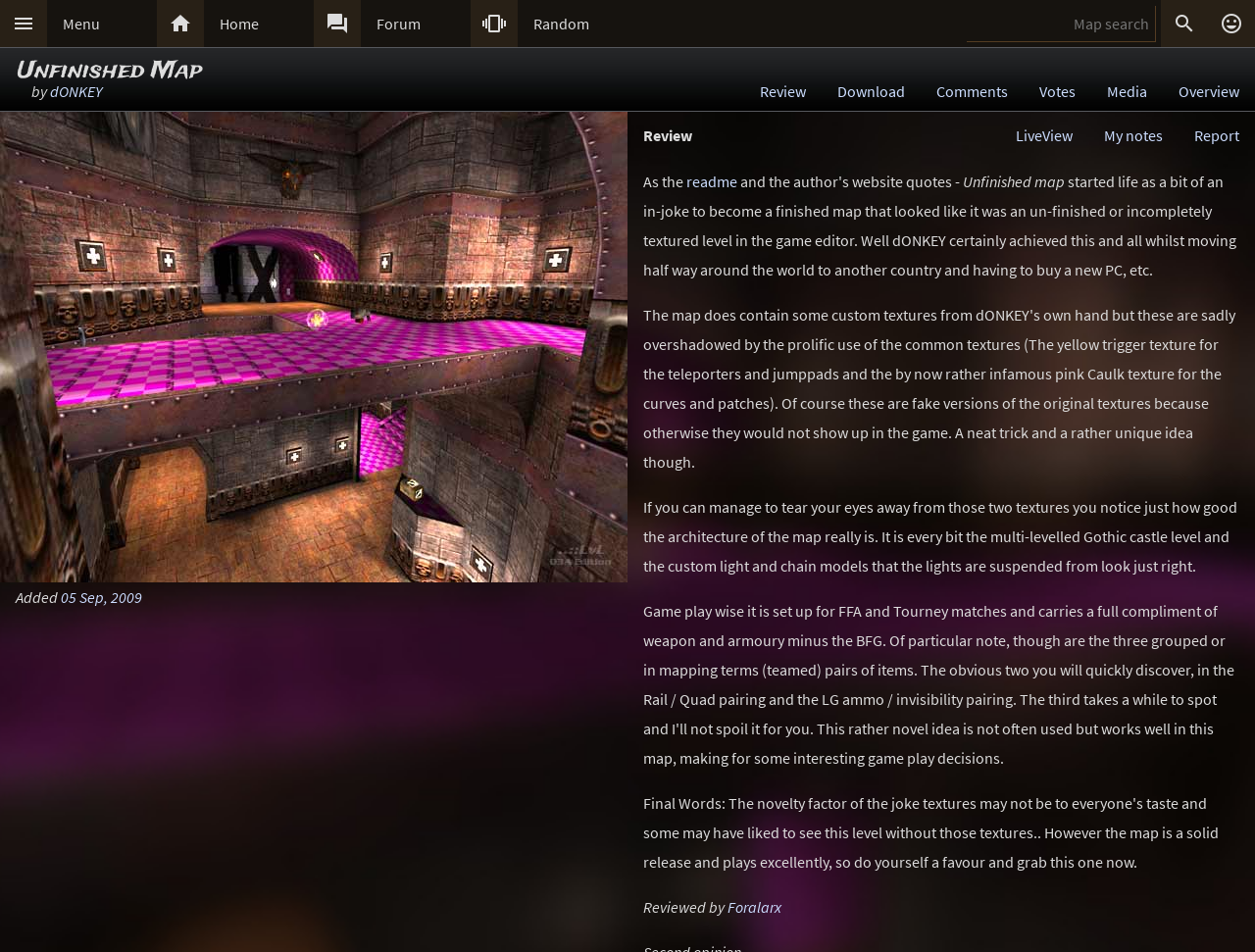Who is the author of the map?
Using the image, respond with a single word or phrase.

dONKEY